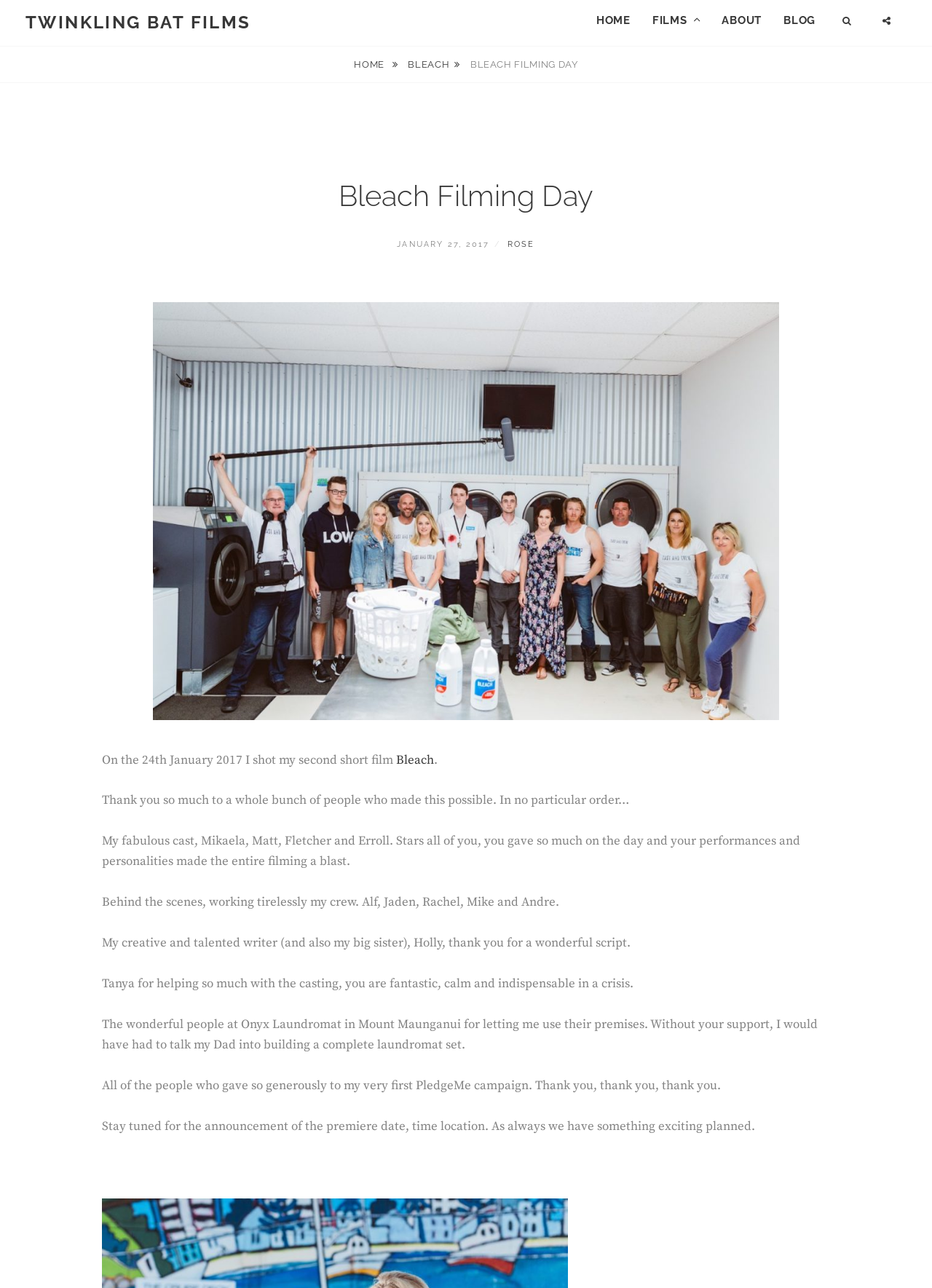Specify the bounding box coordinates of the element's area that should be clicked to execute the given instruction: "view films". The coordinates should be four float numbers between 0 and 1, i.e., [left, top, right, bottom].

[0.688, 0.001, 0.763, 0.03]